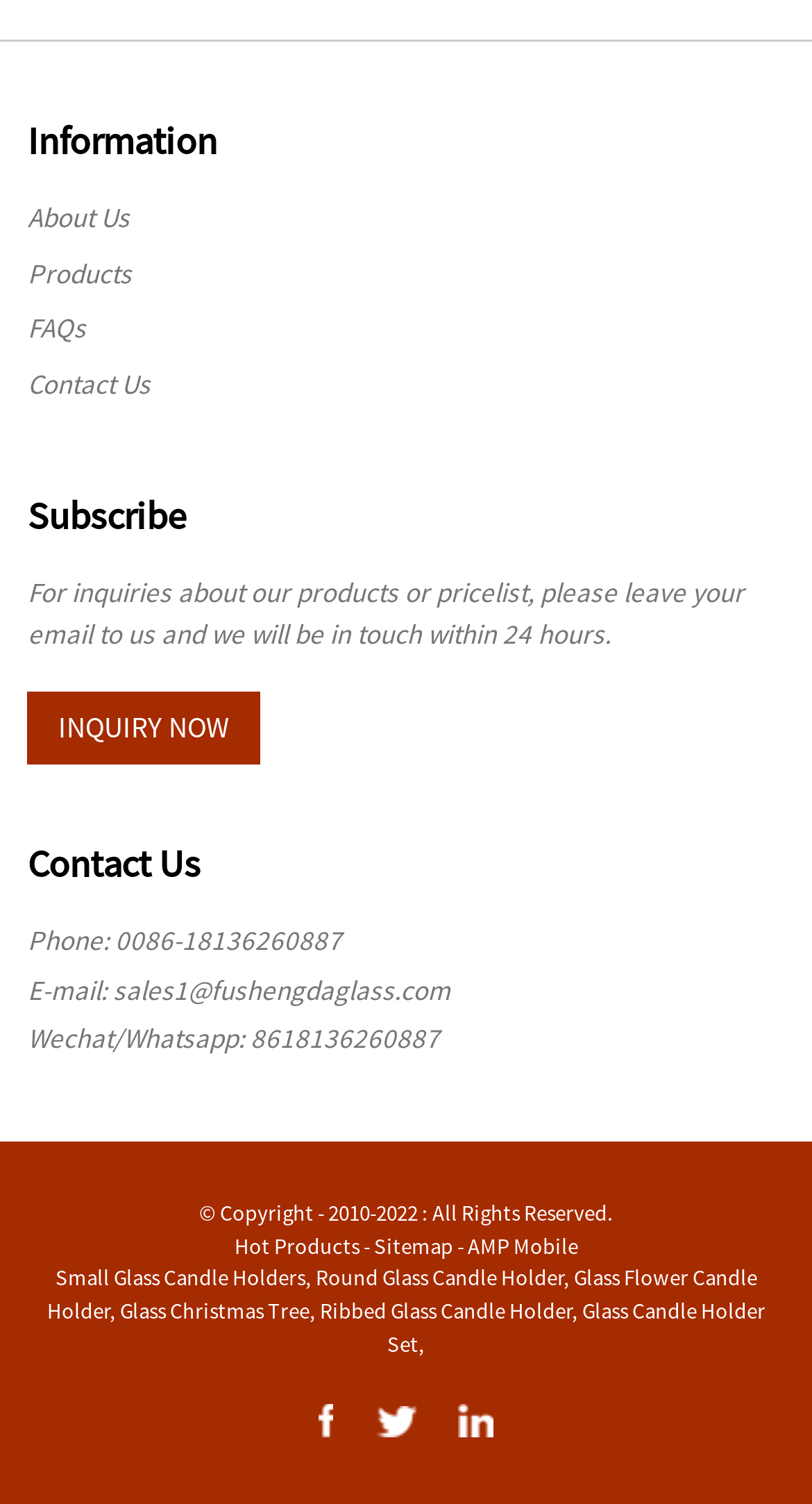Locate the bounding box coordinates of the clickable region to complete the following instruction: "Click on Cryptanalysis Of A Novel Bitwise Xor Rotational Algorithm And Security For Iot Devices link."

None